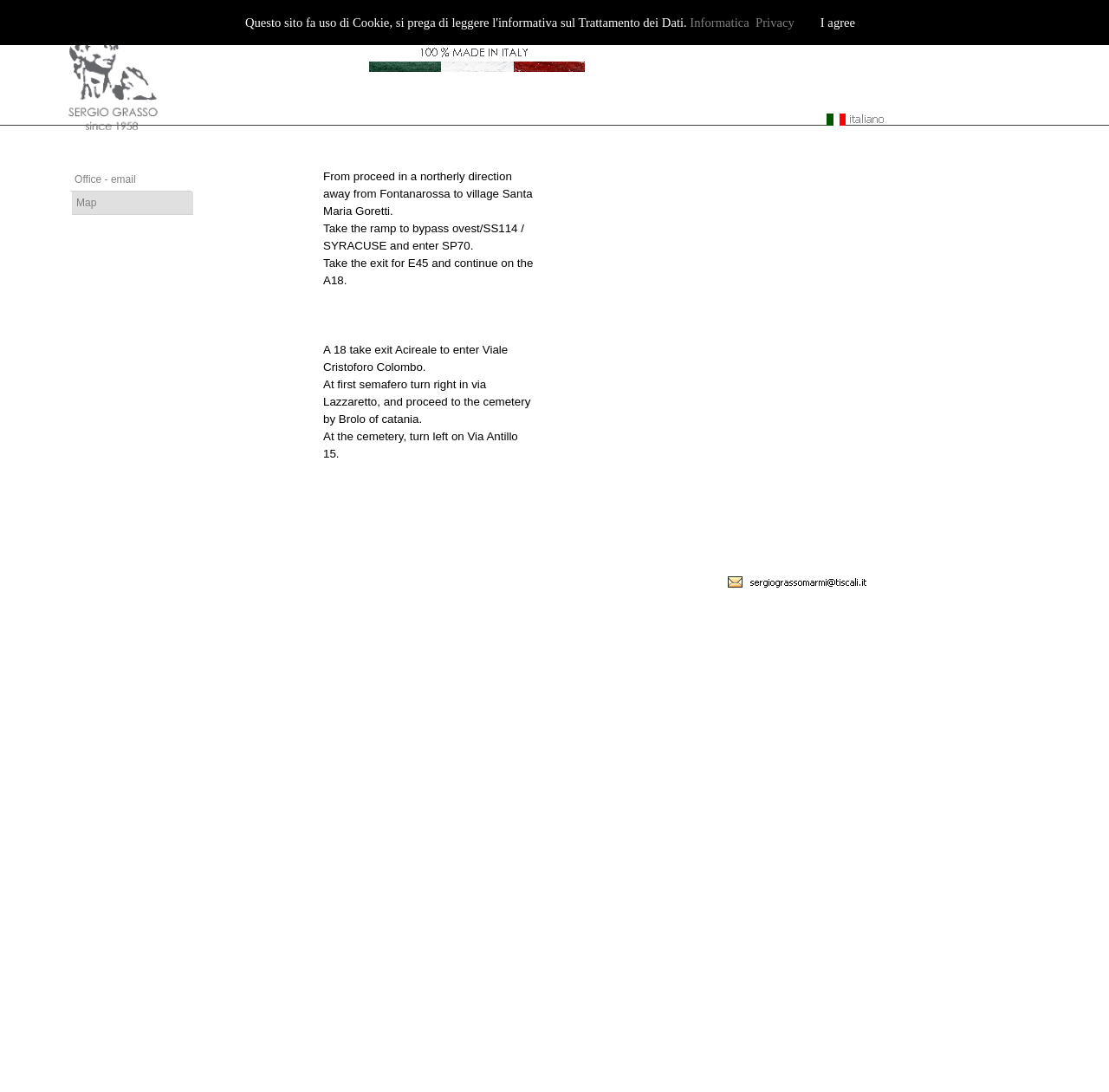What is the type of stone mentioned in the webpage?
Relying on the image, give a concise answer in one word or a brief phrase.

Lava stone